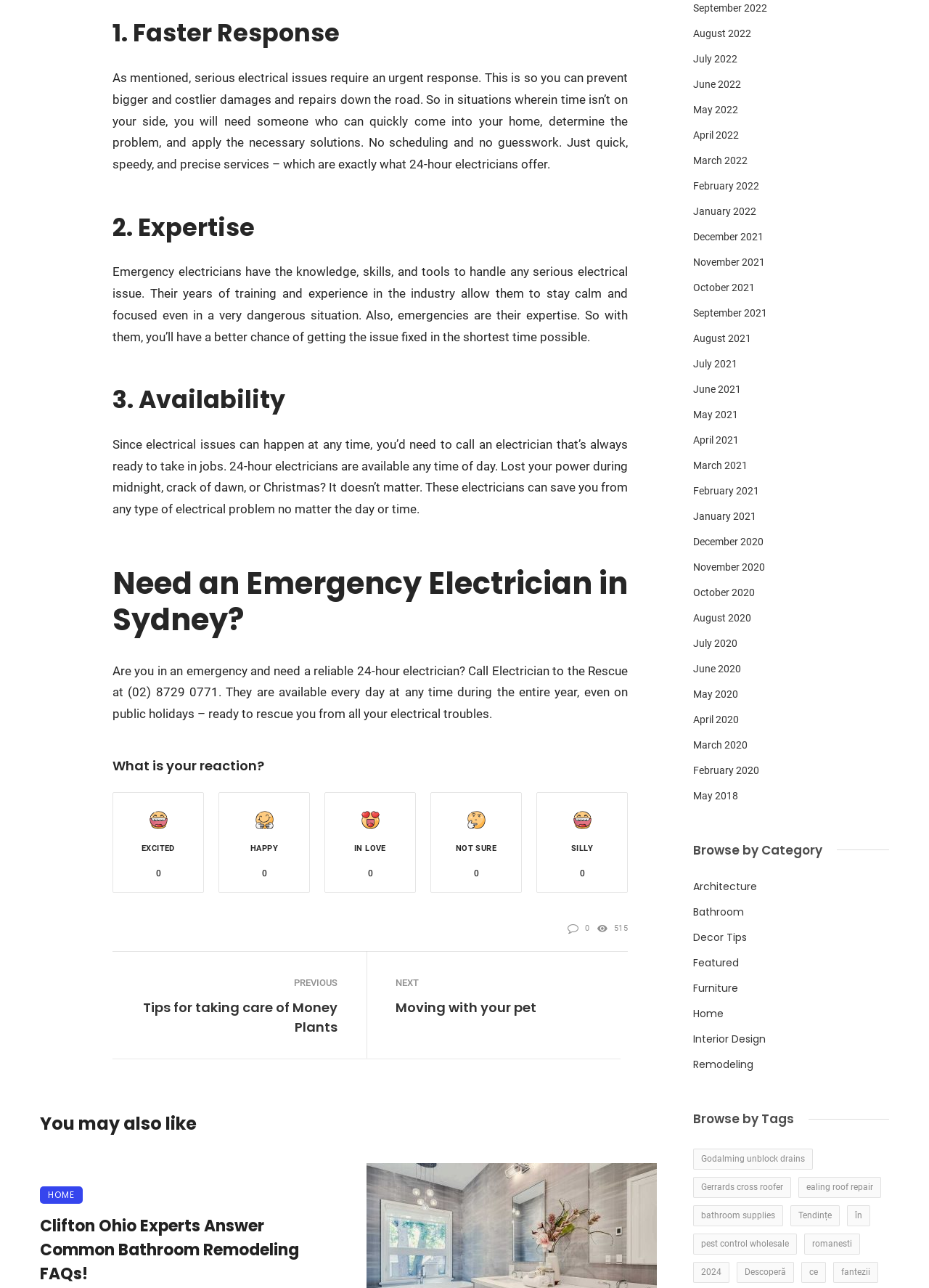Please determine the bounding box coordinates of the area that needs to be clicked to complete this task: 'Go to next post'. The coordinates must be four float numbers between 0 and 1, formatted as [left, top, right, bottom].

None